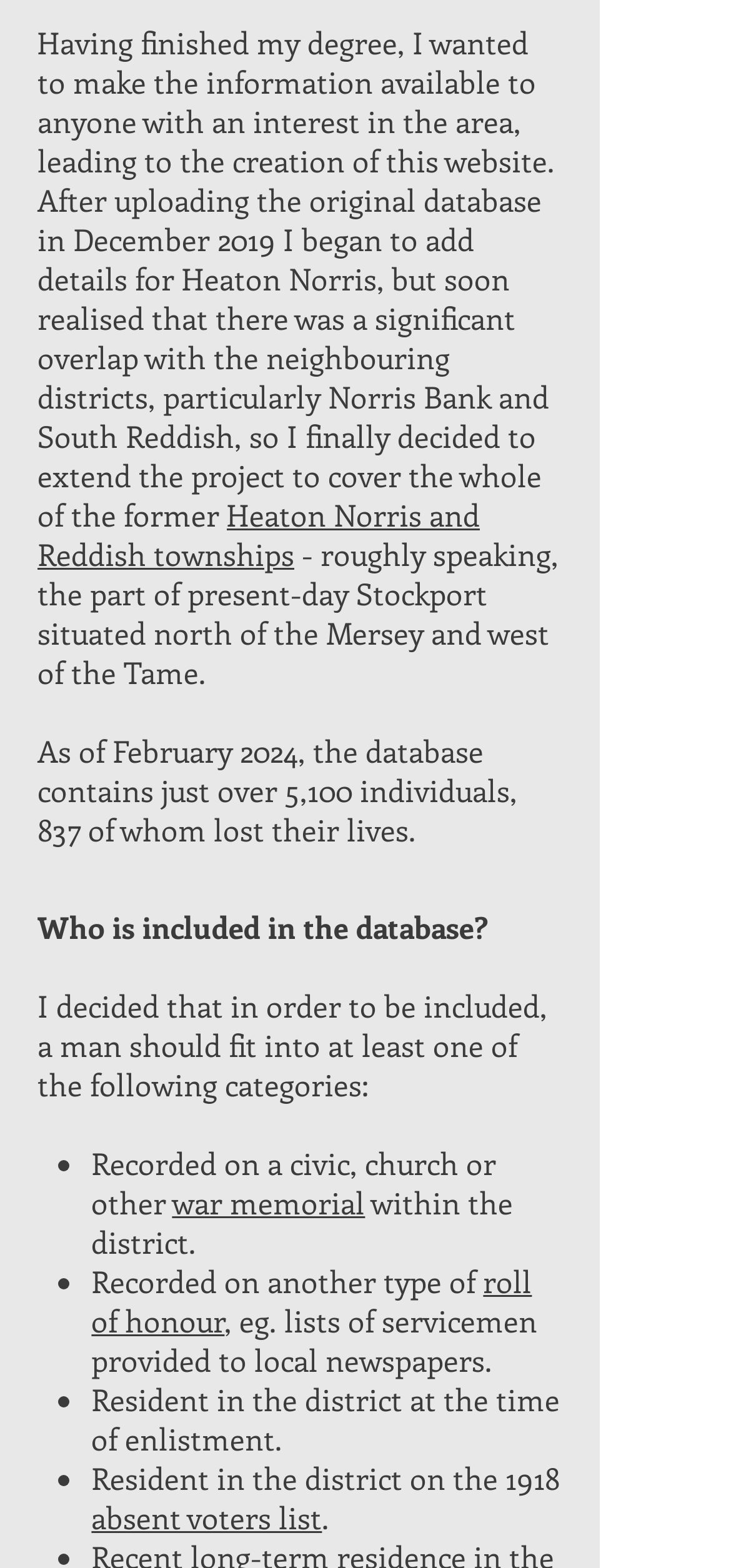Extract the bounding box of the UI element described as: "Student Terms and Conditions".

None